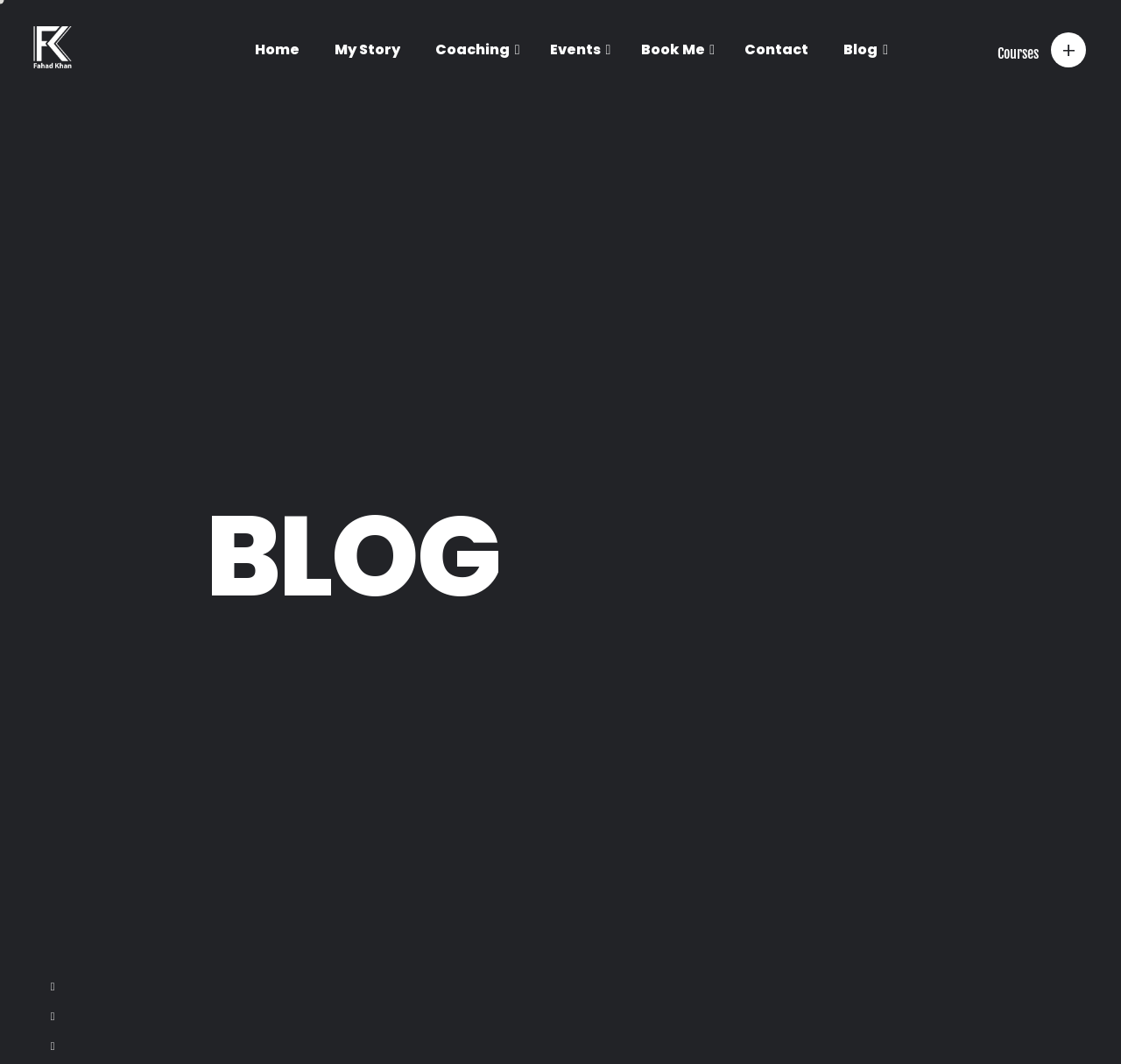Using the provided element description, identify the bounding box coordinates as (top-left x, top-left y, bottom-right x, bottom-right y). Ensure all values are between 0 and 1. Description: Get in touch

[0.066, 0.696, 0.151, 0.721]